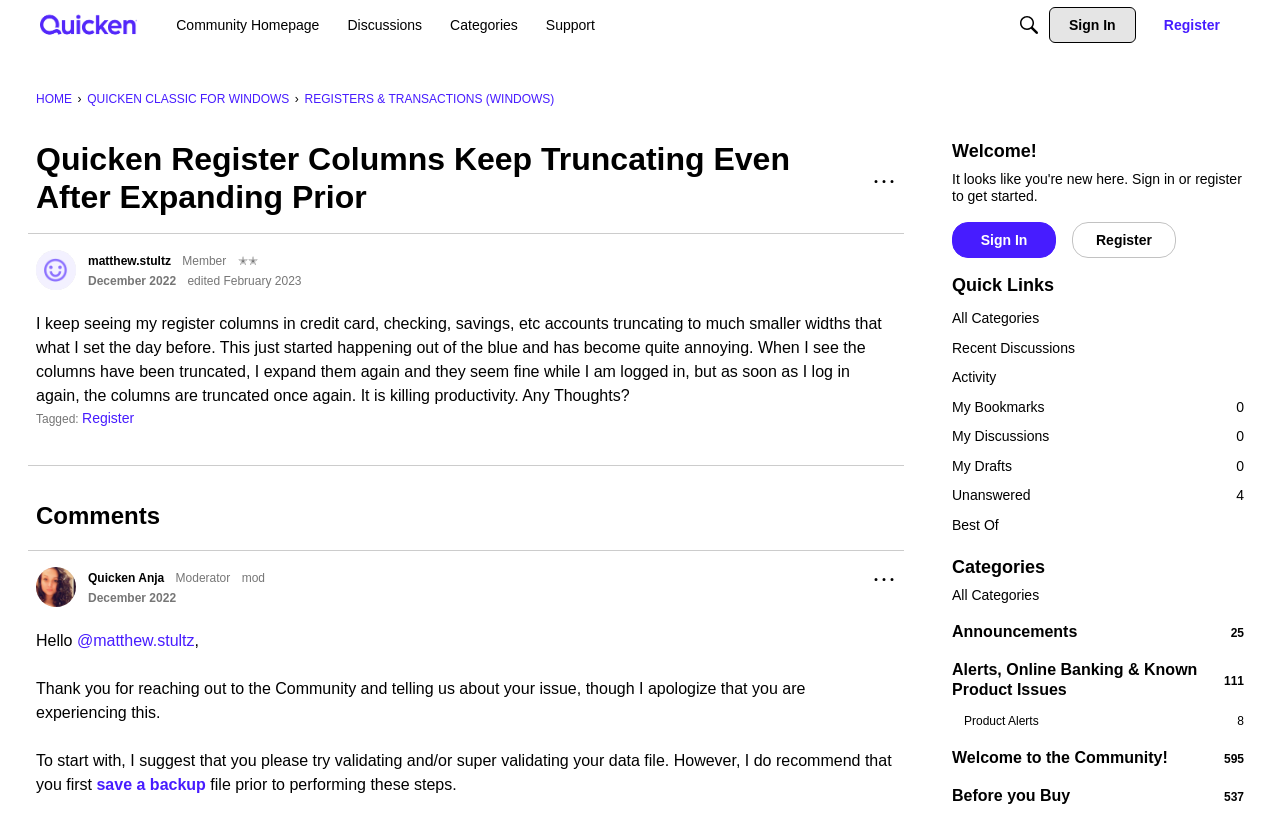Can you specify the bounding box coordinates for the region that should be clicked to fulfill this instruction: "Go to the 'Community Homepage'".

[0.131, 0.009, 0.256, 0.053]